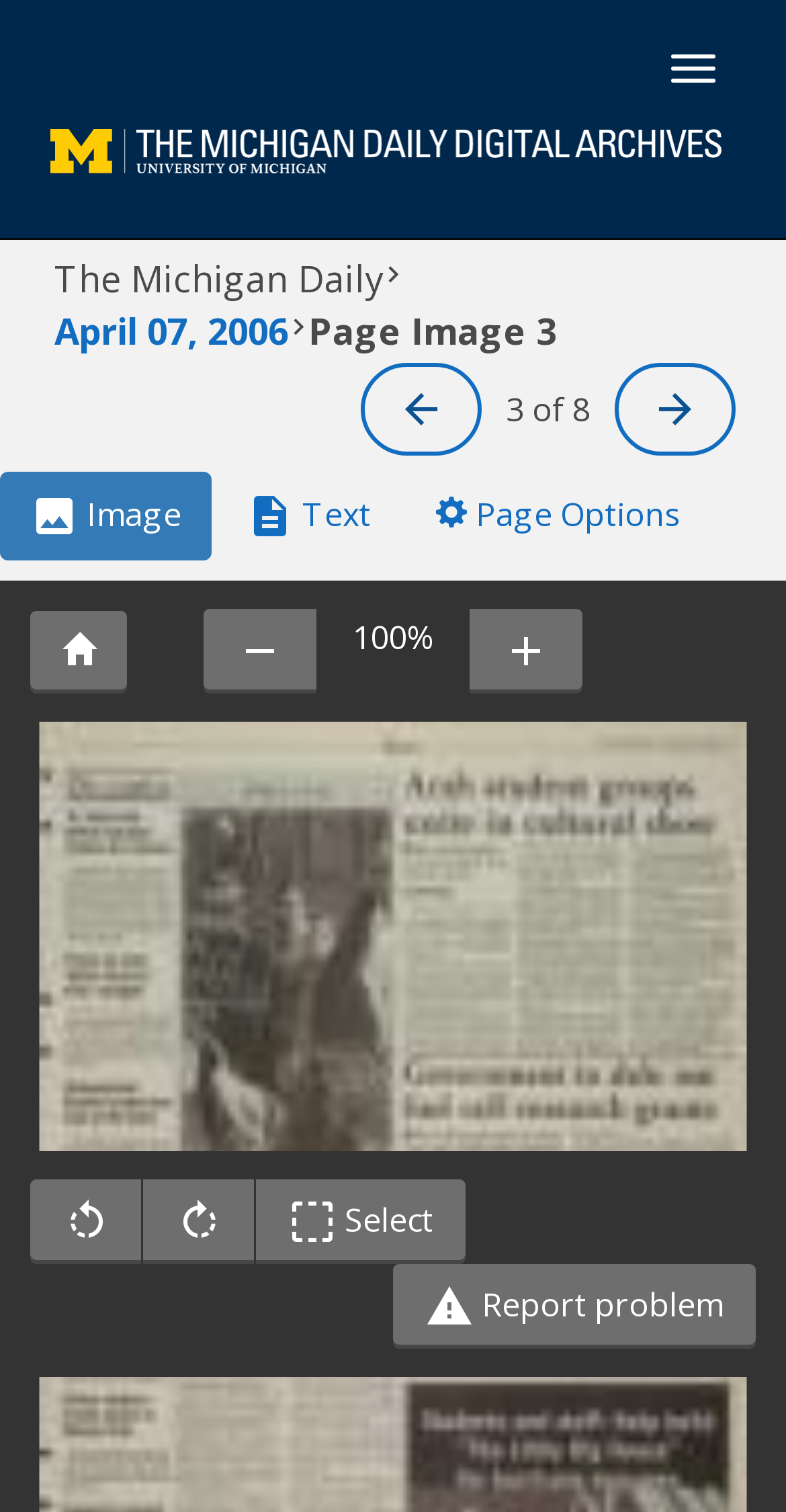Please specify the bounding box coordinates of the clickable region to carry out the following instruction: "Report problem". The coordinates should be four float numbers between 0 and 1, in the format [left, top, right, bottom].

[0.5, 0.836, 0.962, 0.892]